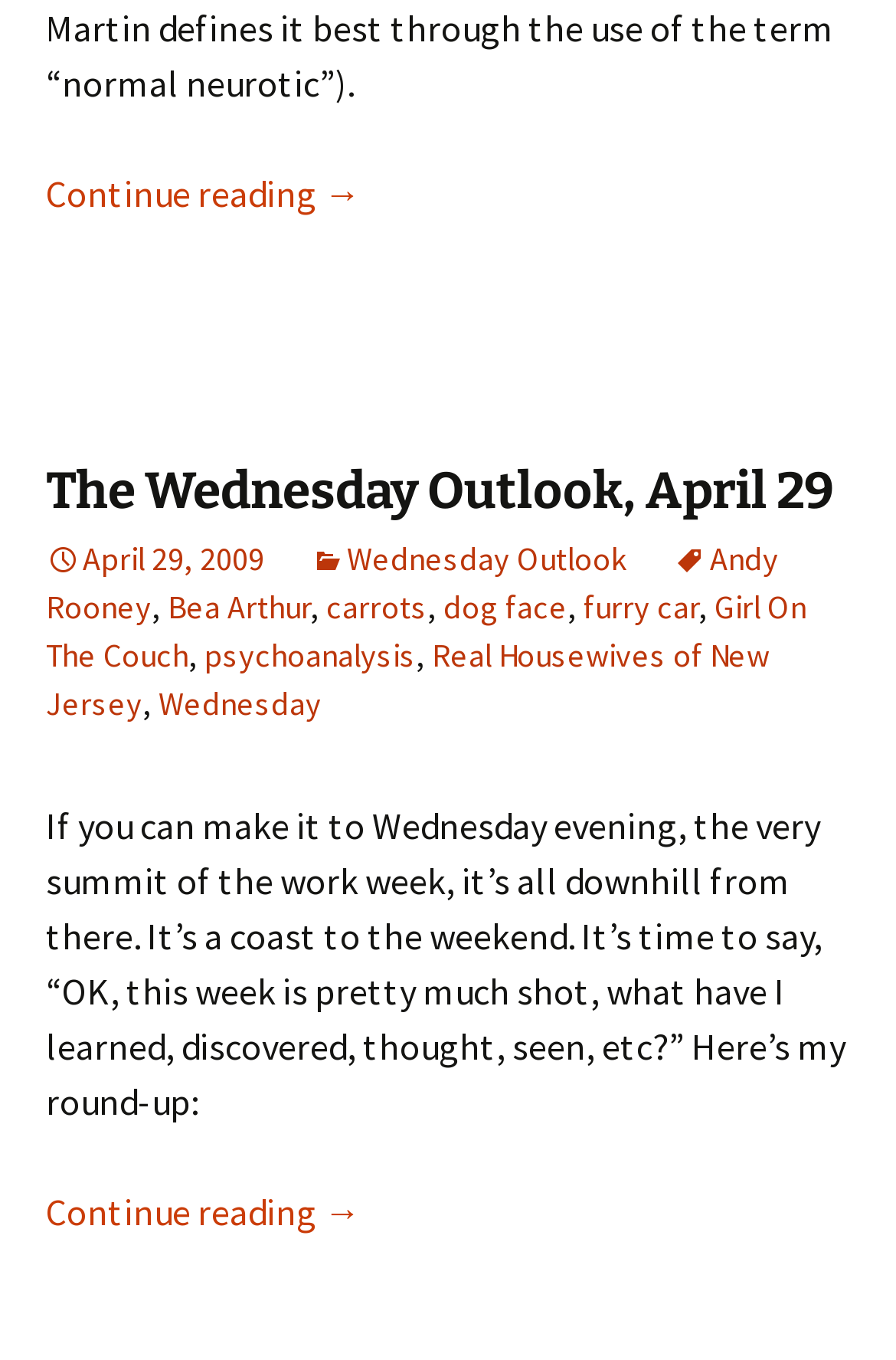Locate the bounding box coordinates of the clickable region necessary to complete the following instruction: "Continue reading the article". Provide the coordinates in the format of four float numbers between 0 and 1, i.e., [left, top, right, bottom].

[0.051, 0.874, 0.403, 0.908]